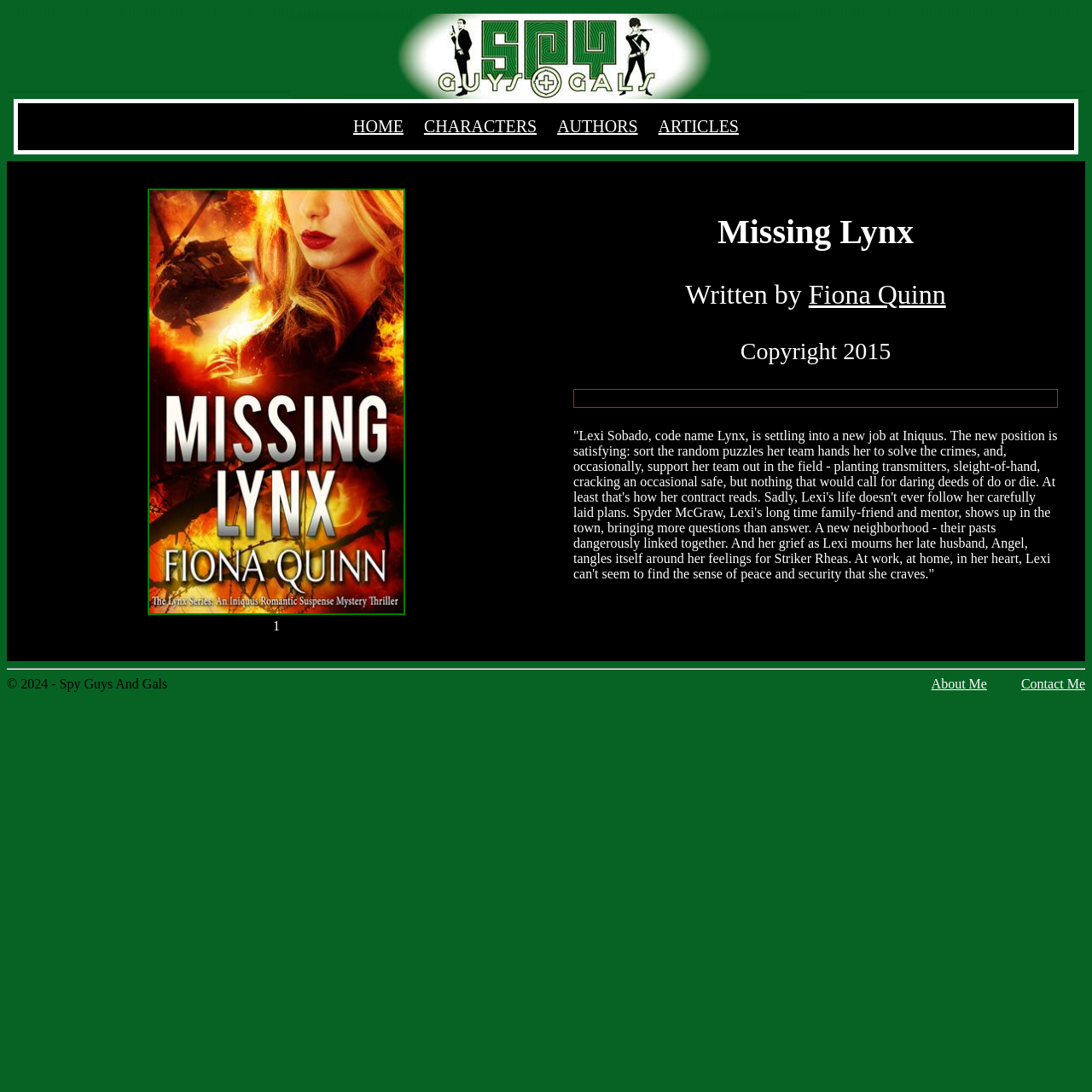Can you find the bounding box coordinates for the element to click on to achieve the instruction: "go to home page"?

[0.323, 0.107, 0.369, 0.124]